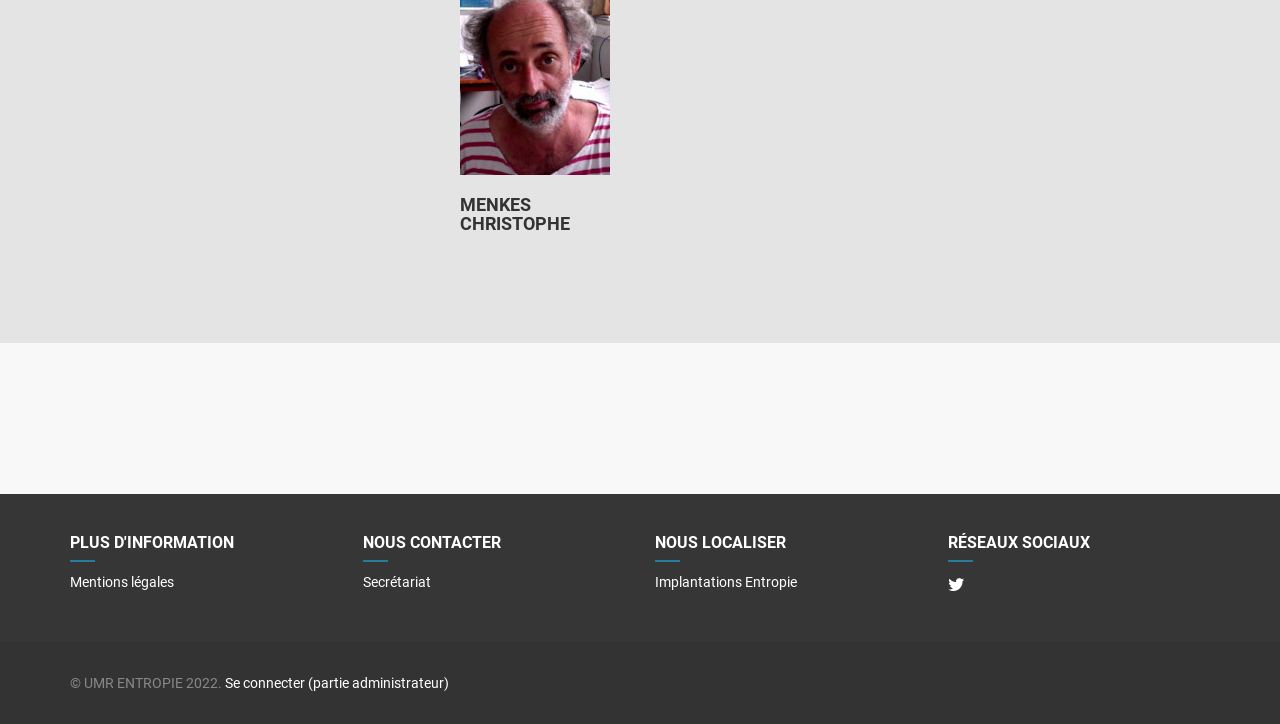What is the purpose of the 'Se connecter' link? Observe the screenshot and provide a one-word or short phrase answer.

To access the administrator part